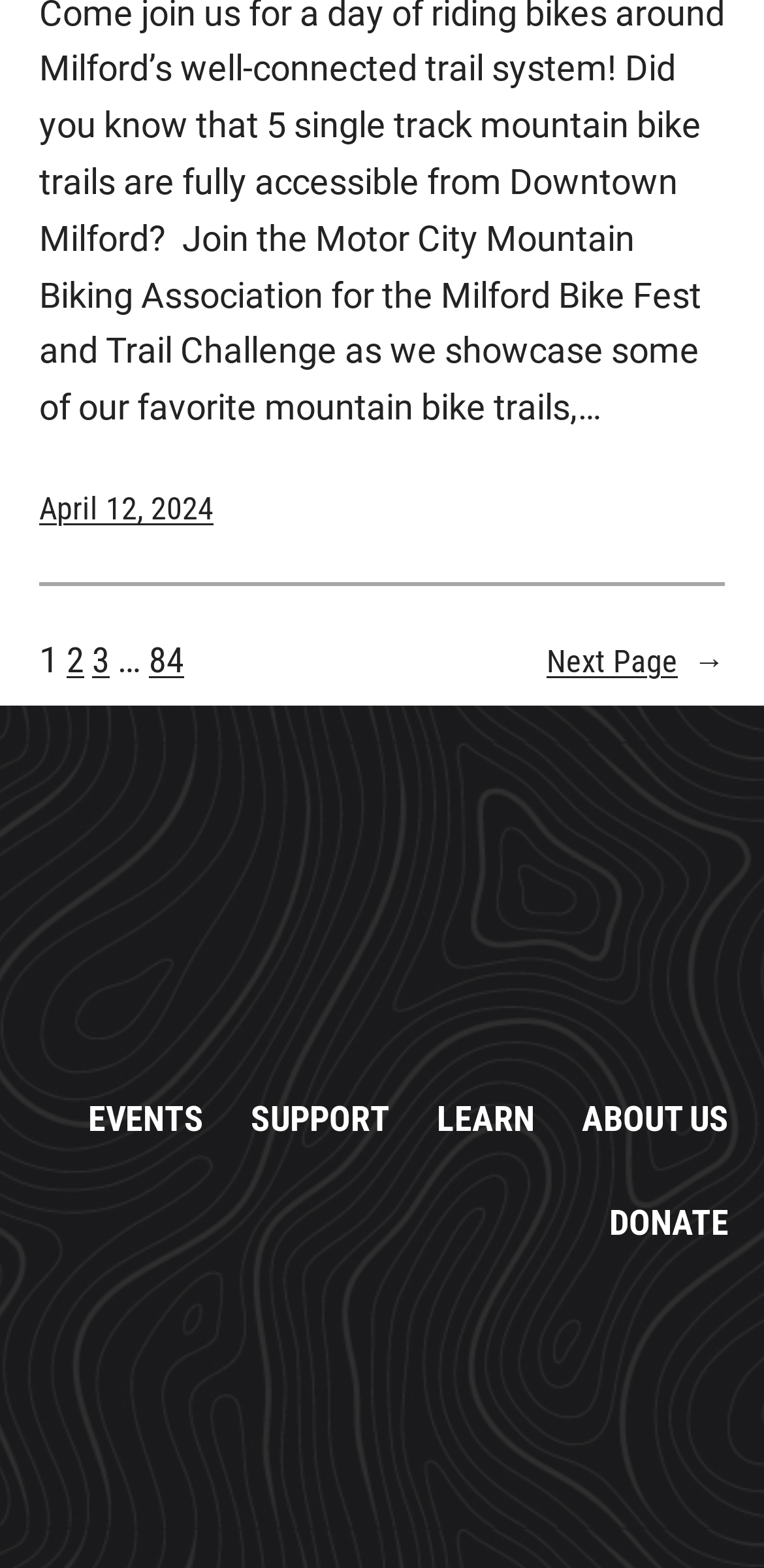Find the bounding box coordinates for the area that should be clicked to accomplish the instruction: "Click on the 'EVENTS' link".

[0.115, 0.697, 0.267, 0.733]